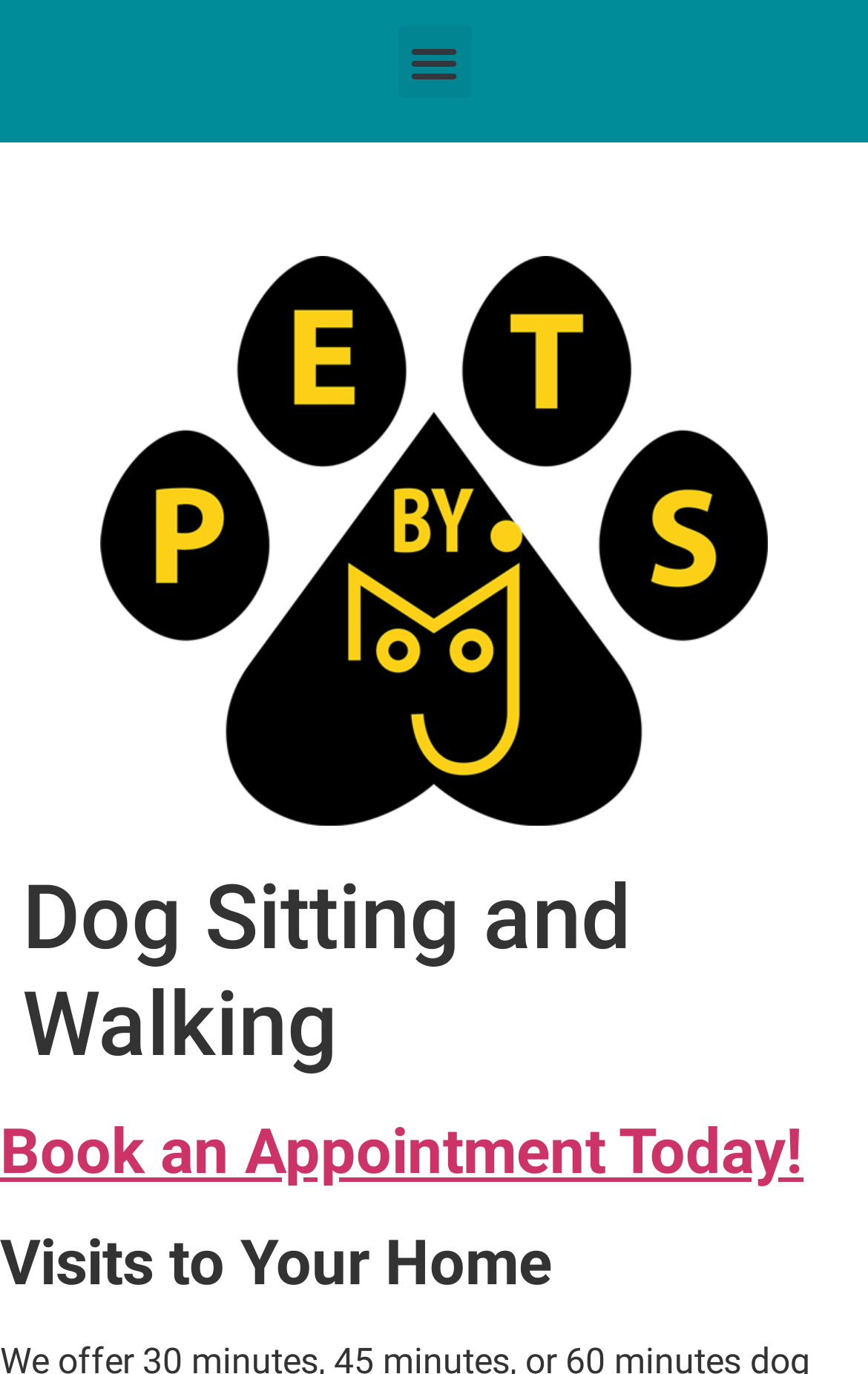Answer the question below with a single word or a brief phrase: 
What is the main topic of the webpage?

Dog care